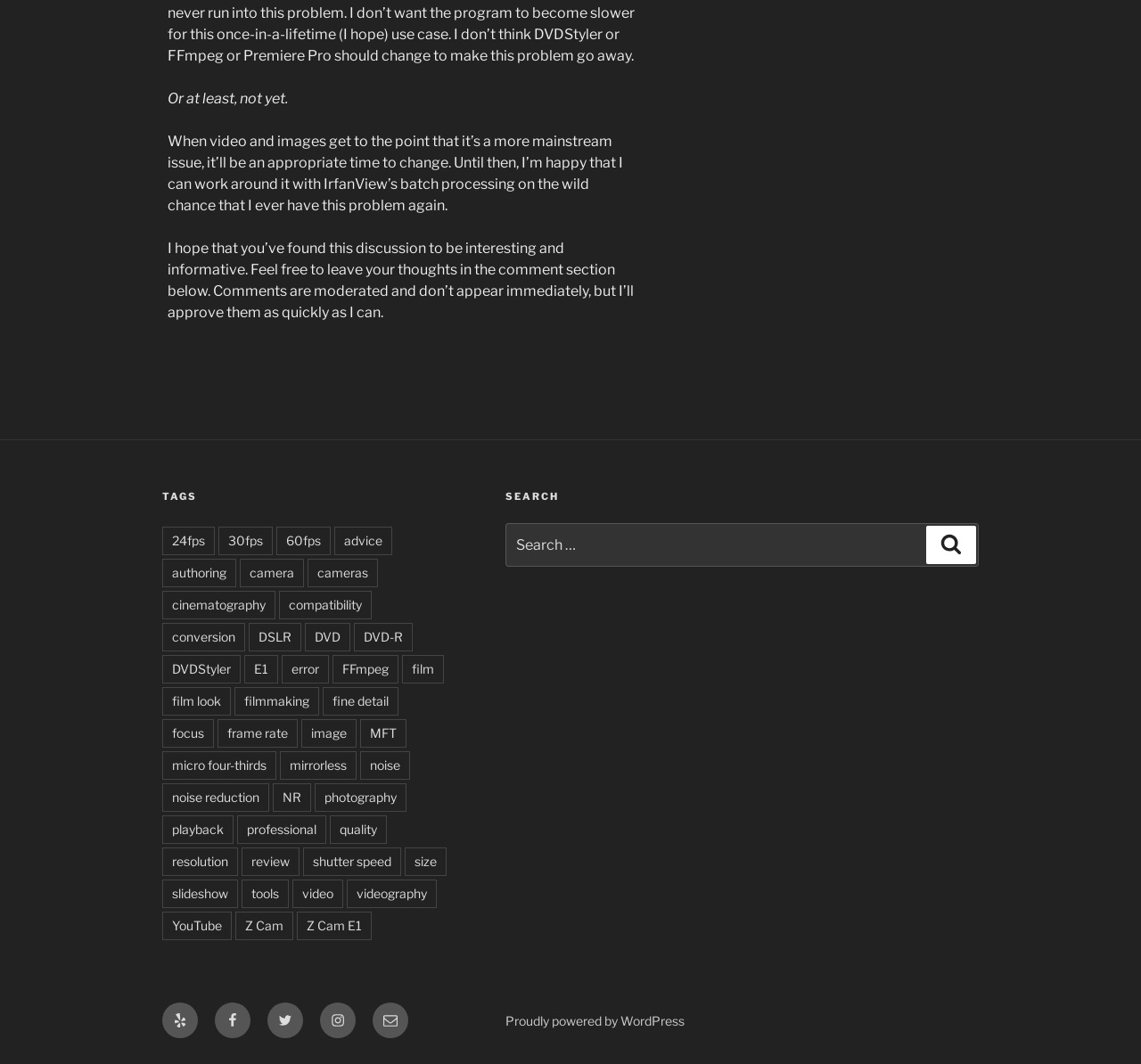What is the function of the search bar?
Please give a detailed and thorough answer to the question, covering all relevant points.

The search bar is located in the Footer section and allows users to search for specific content on the website by entering keywords or phrases.